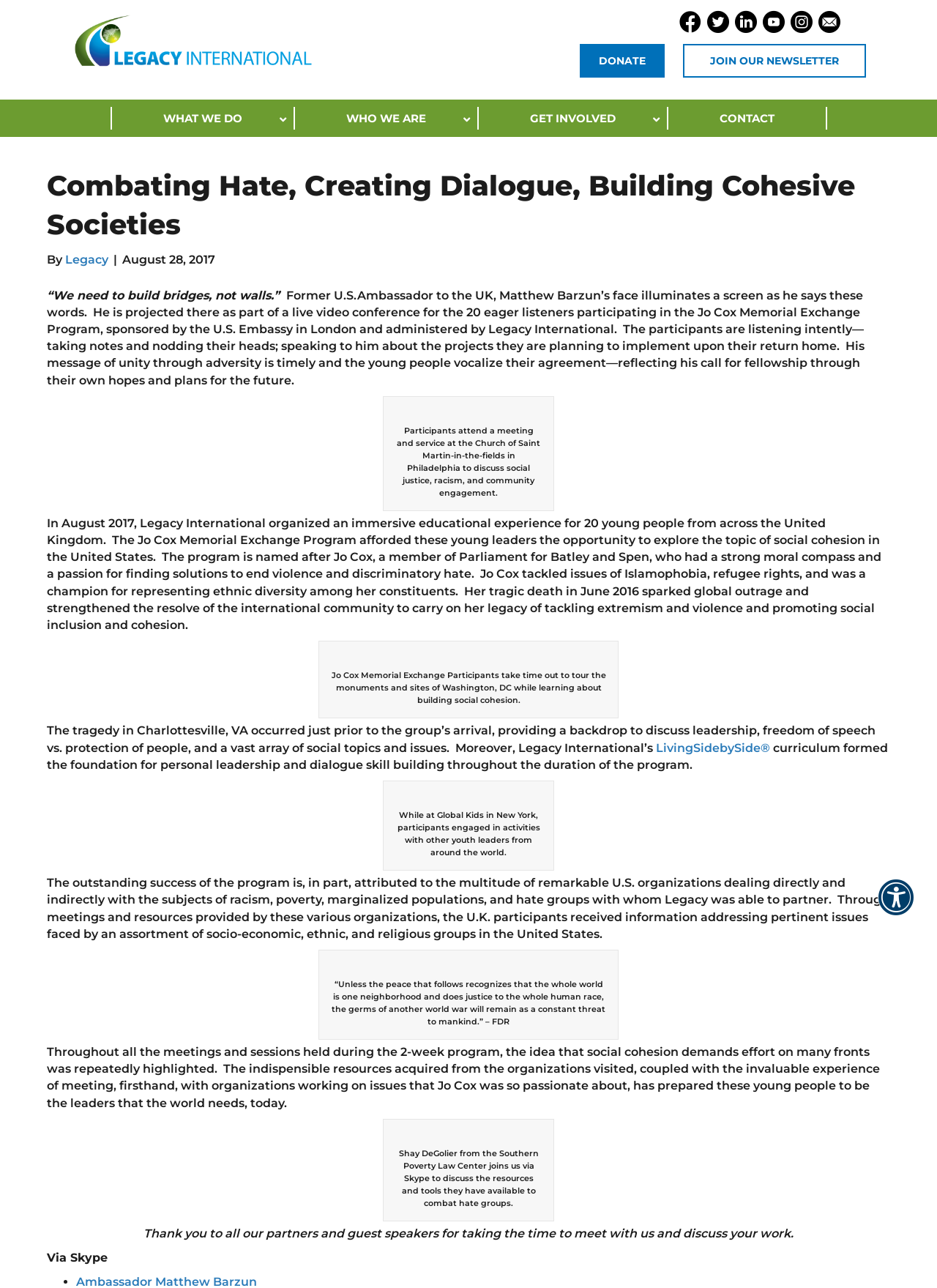Please locate the bounding box coordinates of the element that should be clicked to achieve the given instruction: "Open the 'WHAT WE DO' menu".

[0.119, 0.083, 0.314, 0.101]